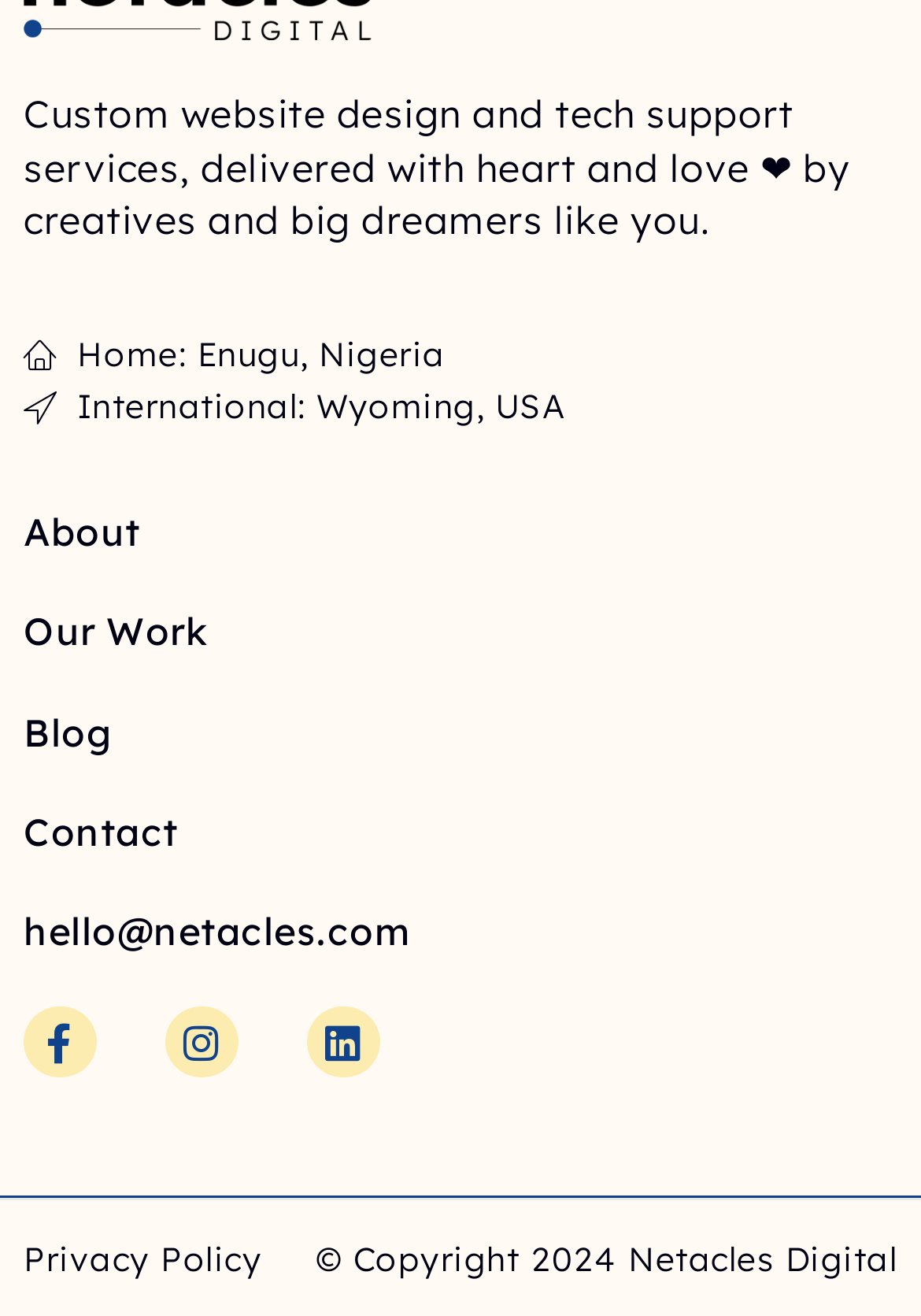Locate the bounding box coordinates of the element that should be clicked to execute the following instruction: "Check the Facebook page".

[0.026, 0.764, 0.104, 0.819]